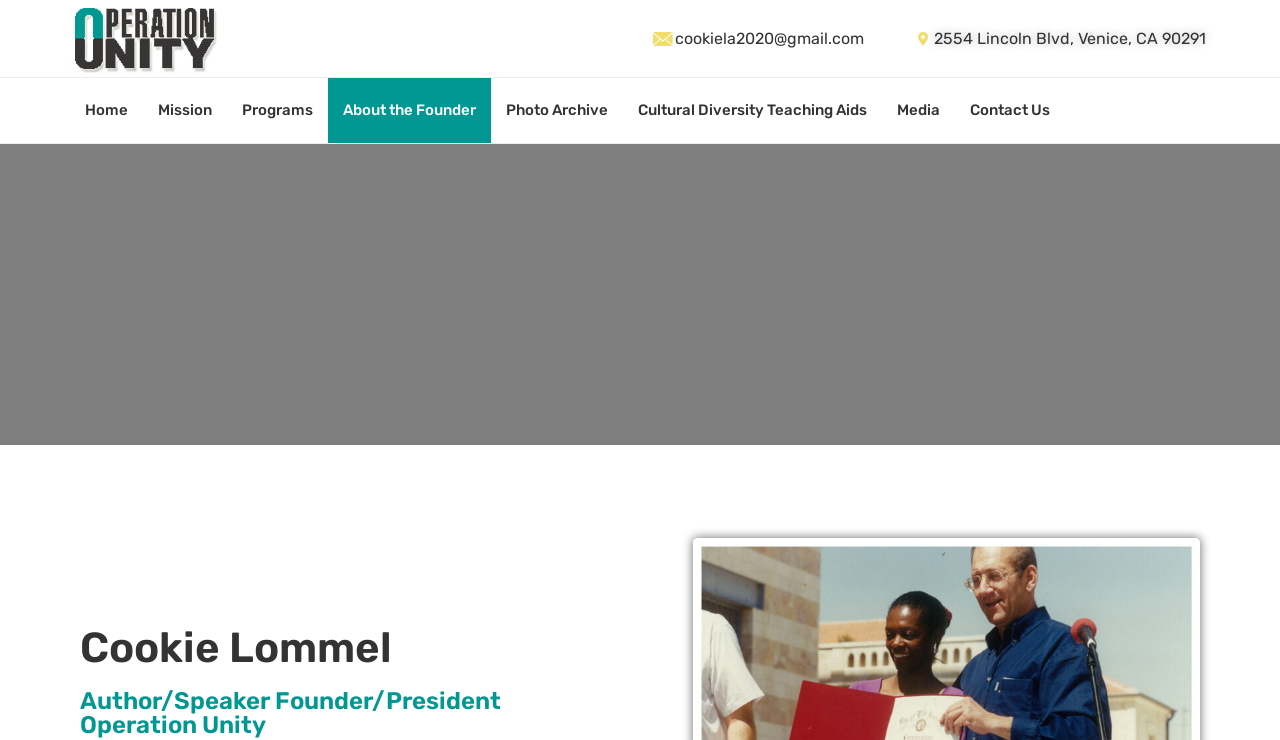Provide your answer in one word or a succinct phrase for the question: 
What is the email address?

cookiela2020@gmail.com